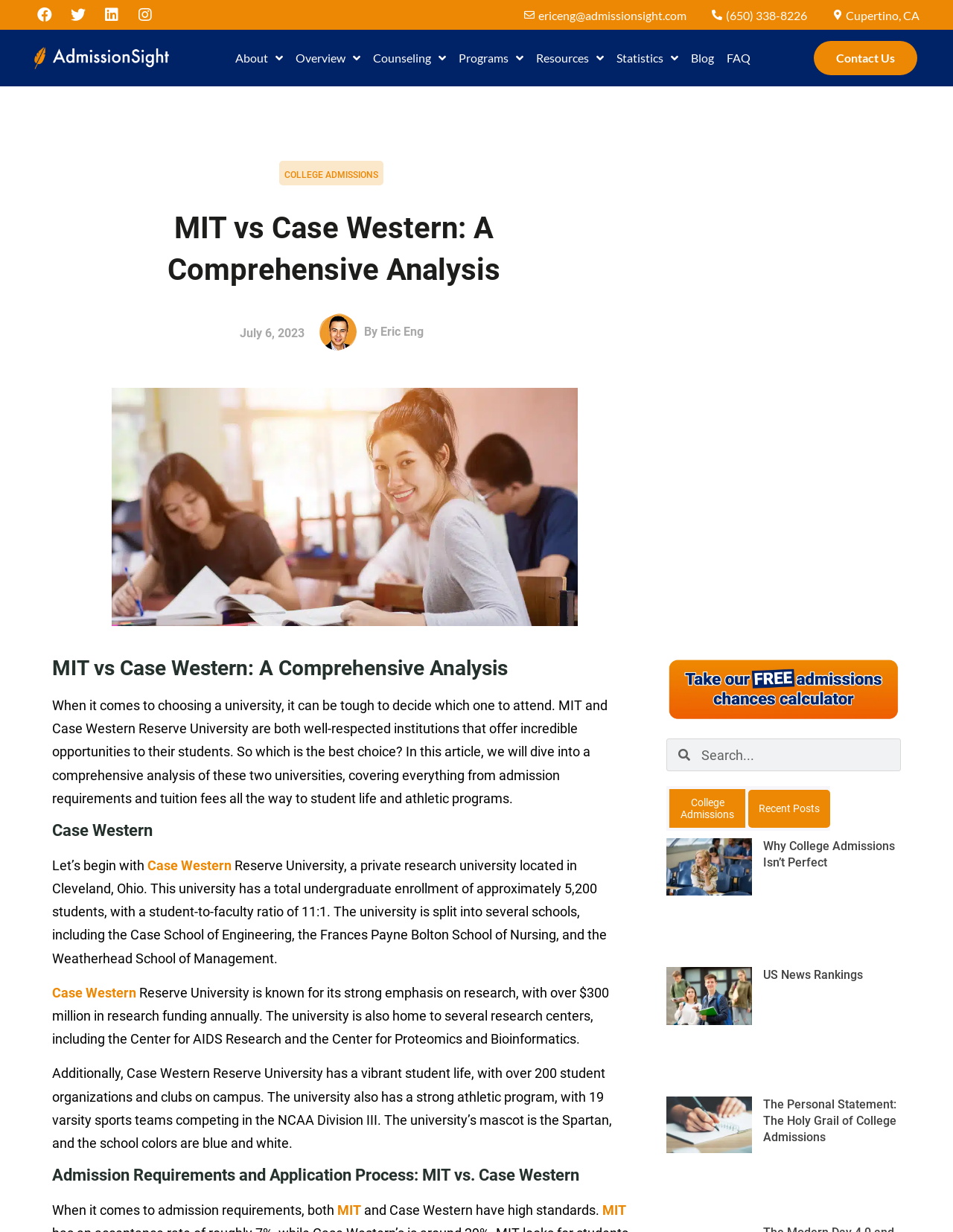Refer to the image and provide a thorough answer to this question:
What is the topic of the article?

I found the answer by reading the title of the article, which indicates that the topic is a comprehensive analysis of MIT and Case Western Reserve University.